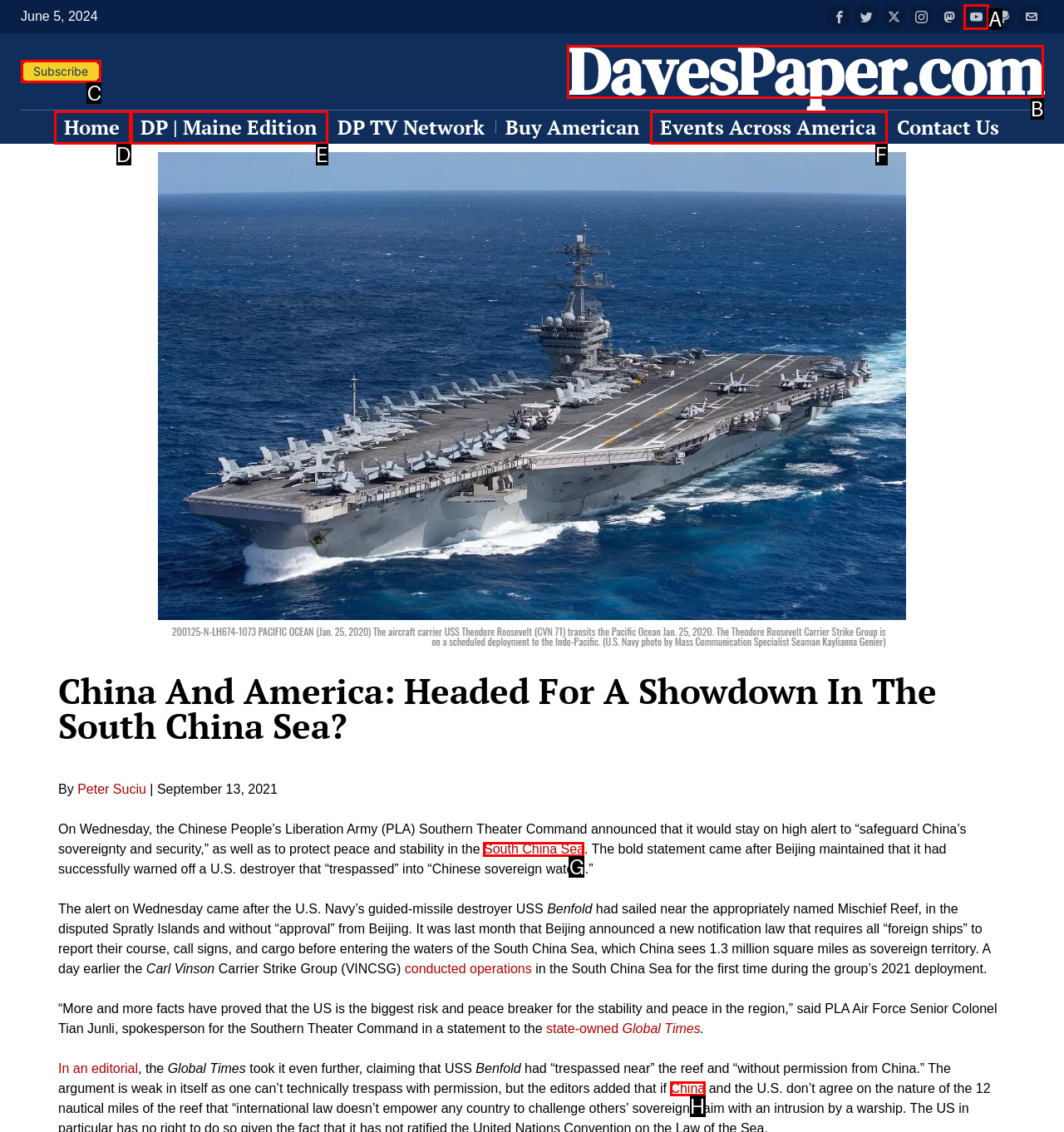Identify the correct option to click in order to complete this task: Click Subscribe
Answer with the letter of the chosen option directly.

C